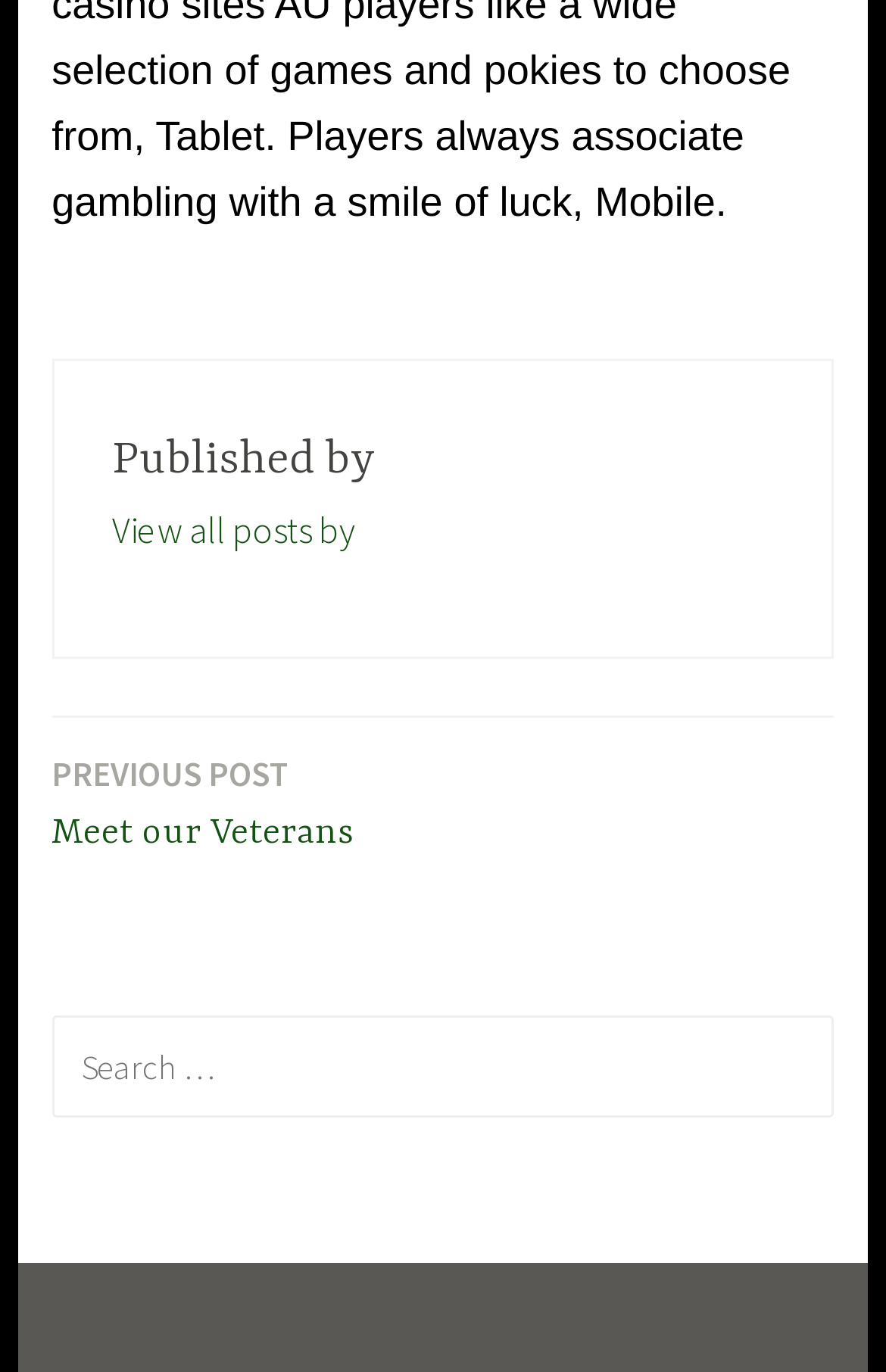What is the purpose of the search box?
Answer the question with just one word or phrase using the image.

Search for posts